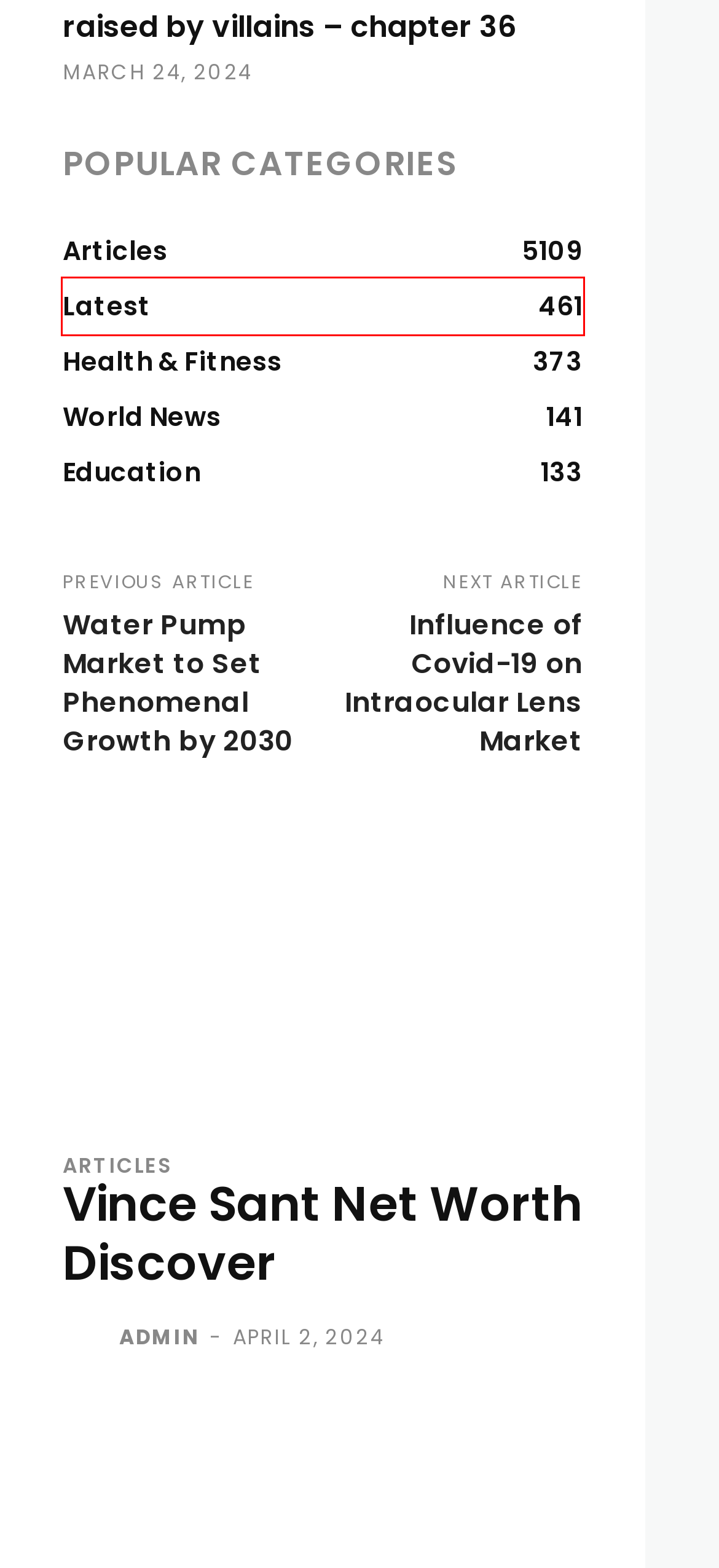You are provided with a screenshot of a webpage highlighting a UI element with a red bounding box. Choose the most suitable webpage description that matches the new page after clicking the element in the bounding box. Here are the candidates:
A. Latest Archives - Dailybn
B. Education
C. Vince Sant Net Worth Discover - Dailybn
D. Influence of Covid-19 on Intraocular Lens Market - Dailybn
E. Admin, Author at Dailybn
F. Cruciais
G. Contact - Dailybn
H. Water Pump Market to Set Phenomenal Growth by 2030 - Dailybn

A